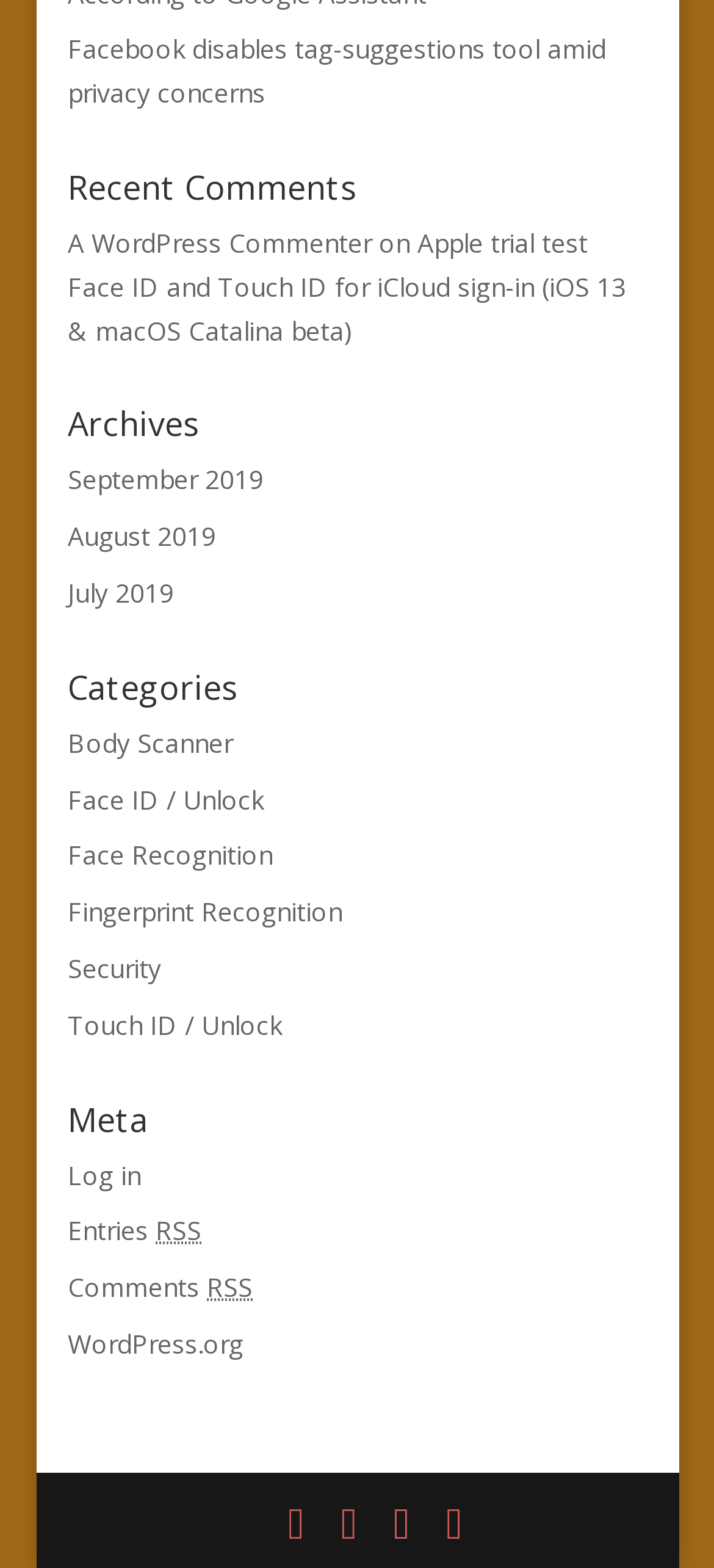Answer this question in one word or a short phrase: What is the most recent month in the archives?

September 2019